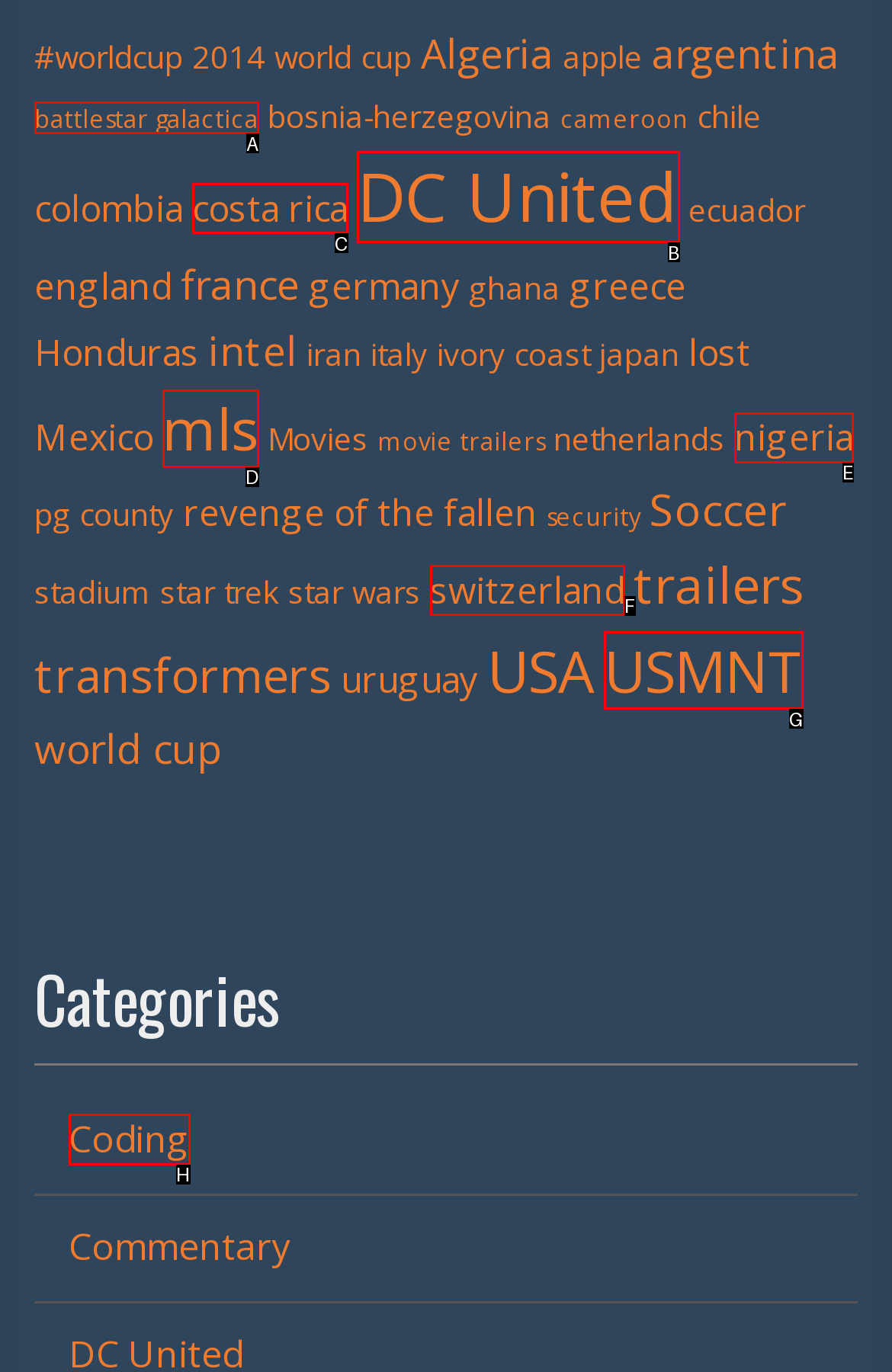Select the letter of the option that should be clicked to achieve the specified task: Click on the link for Coding. Respond with just the letter.

H